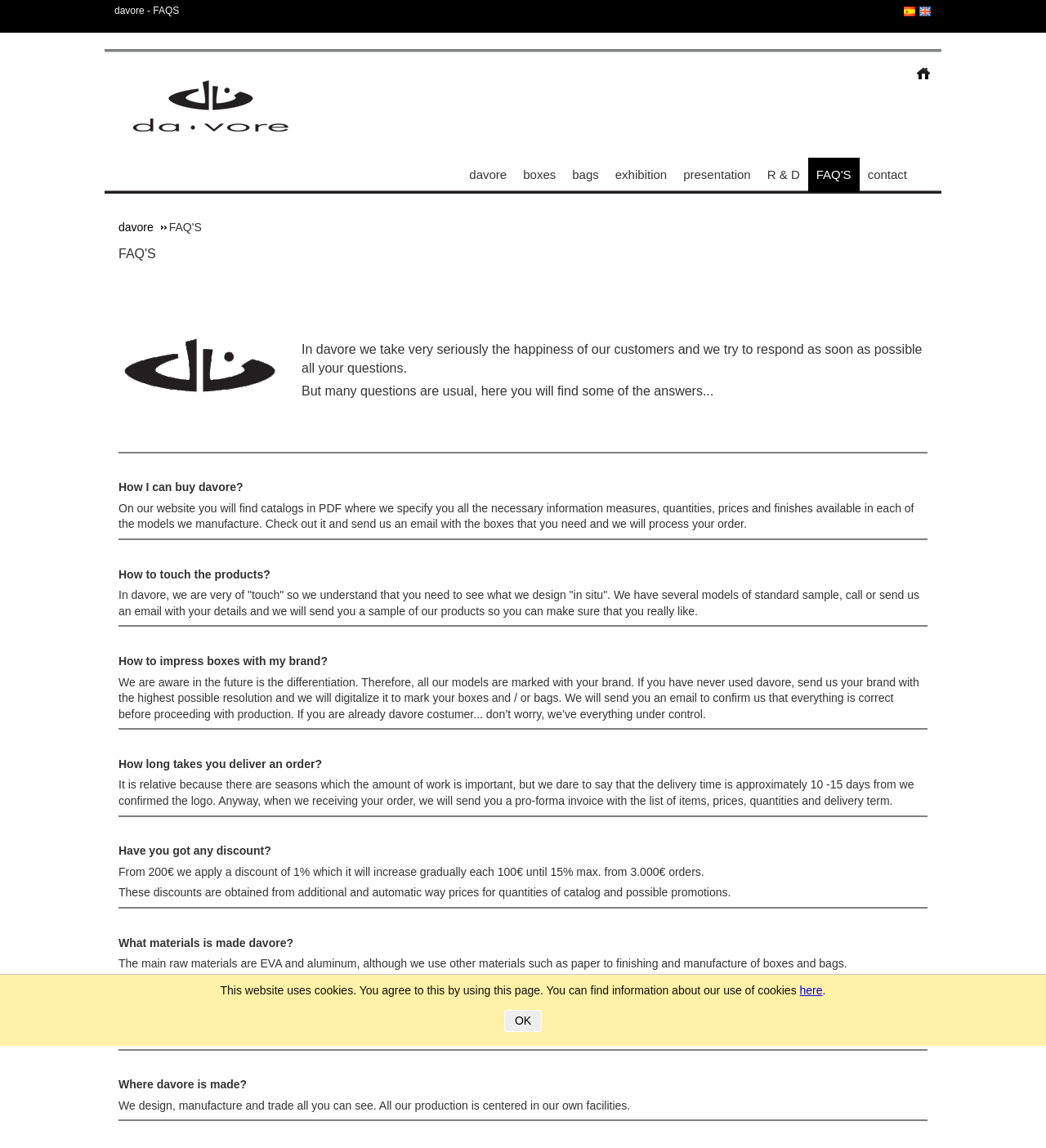Please locate the UI element described by "R & D" and provide its bounding box coordinates.

[0.733, 0.142, 0.772, 0.16]